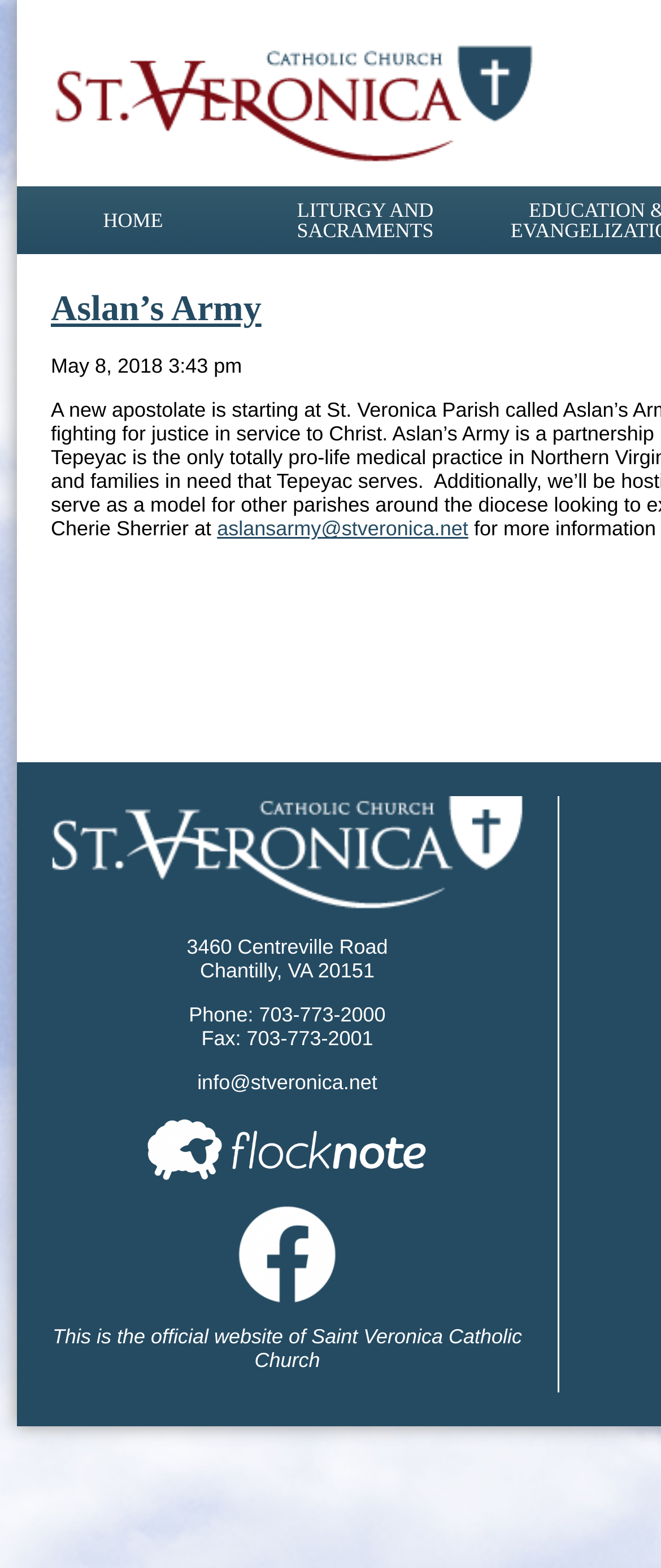From the element description Home, predict the bounding box coordinates of the UI element. The coordinates must be specified in the format (top-left x, top-left y, bottom-right x, bottom-right y) and should be within the 0 to 1 range.

[0.026, 0.119, 0.377, 0.162]